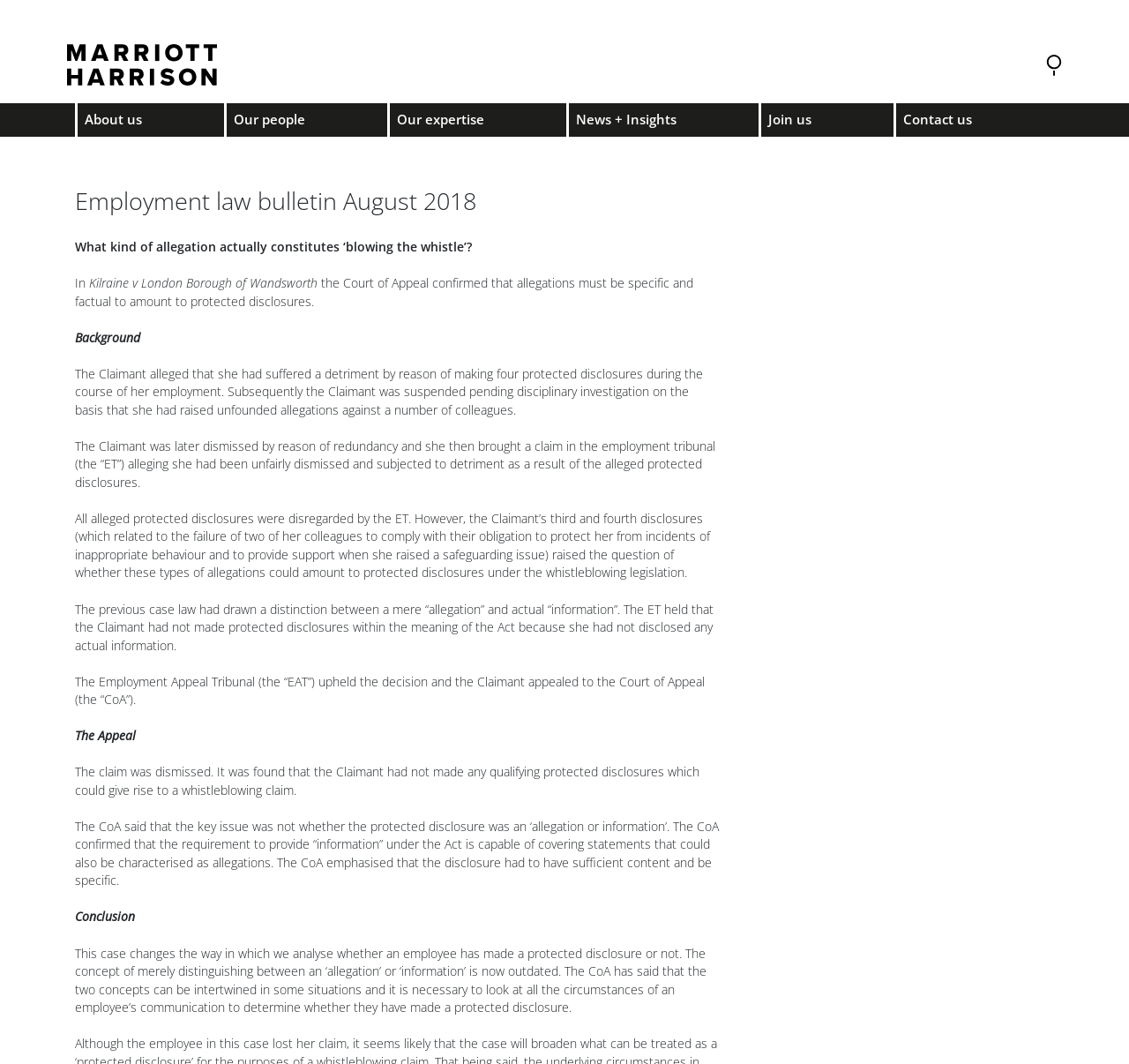Locate the bounding box of the UI element defined by this description: "Our expertise". The coordinates should be given as four float numbers between 0 and 1, formatted as [left, top, right, bottom].

[0.343, 0.097, 0.502, 0.128]